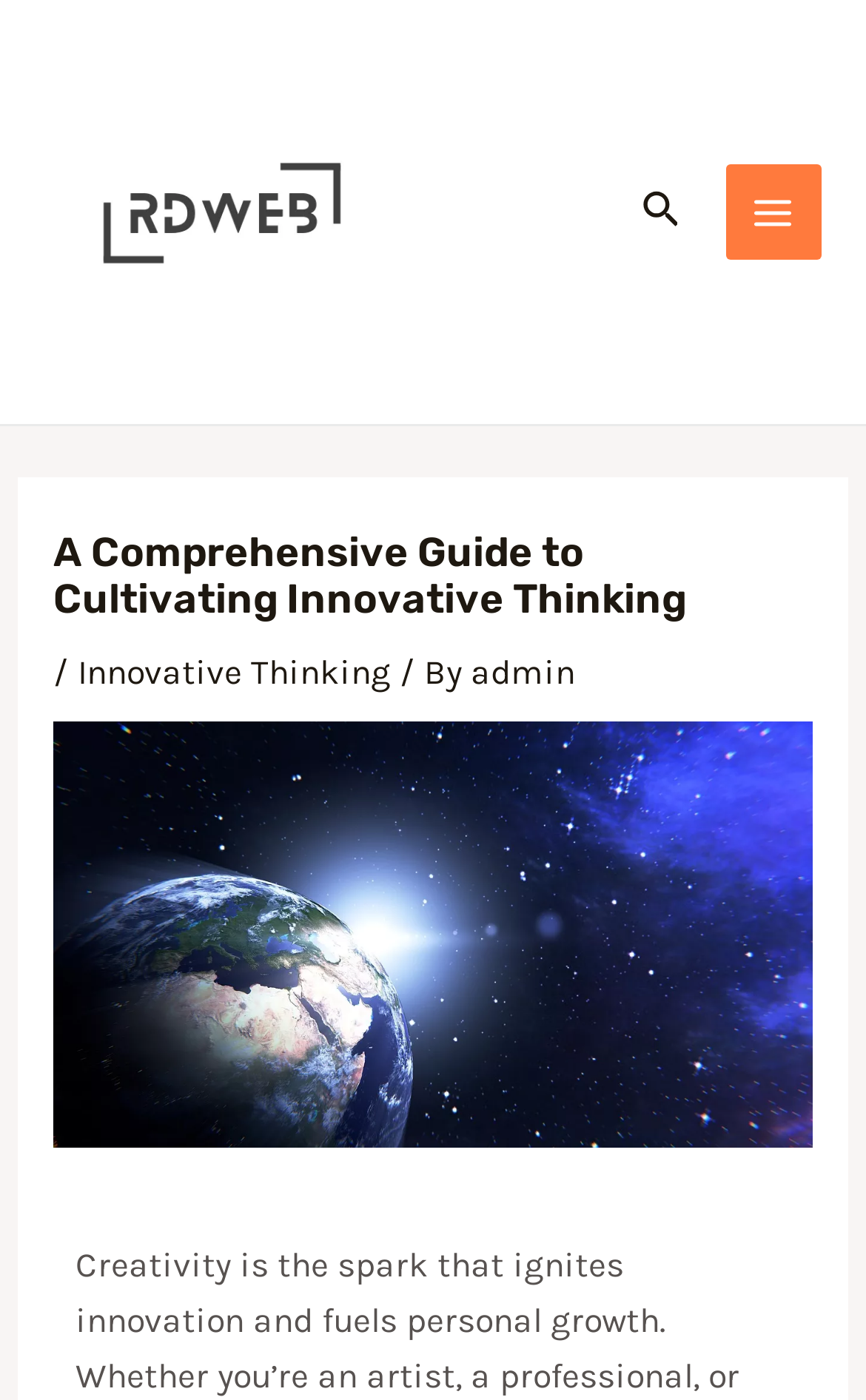What is the topic of the article?
Please provide a comprehensive answer based on the visual information in the image.

The heading of the article is 'A Comprehensive Guide to Cultivating Innovative Thinking', and there is a link with the text 'Innovative Thinking' below the heading, indicating that the topic of the article is related to innovative thinking.